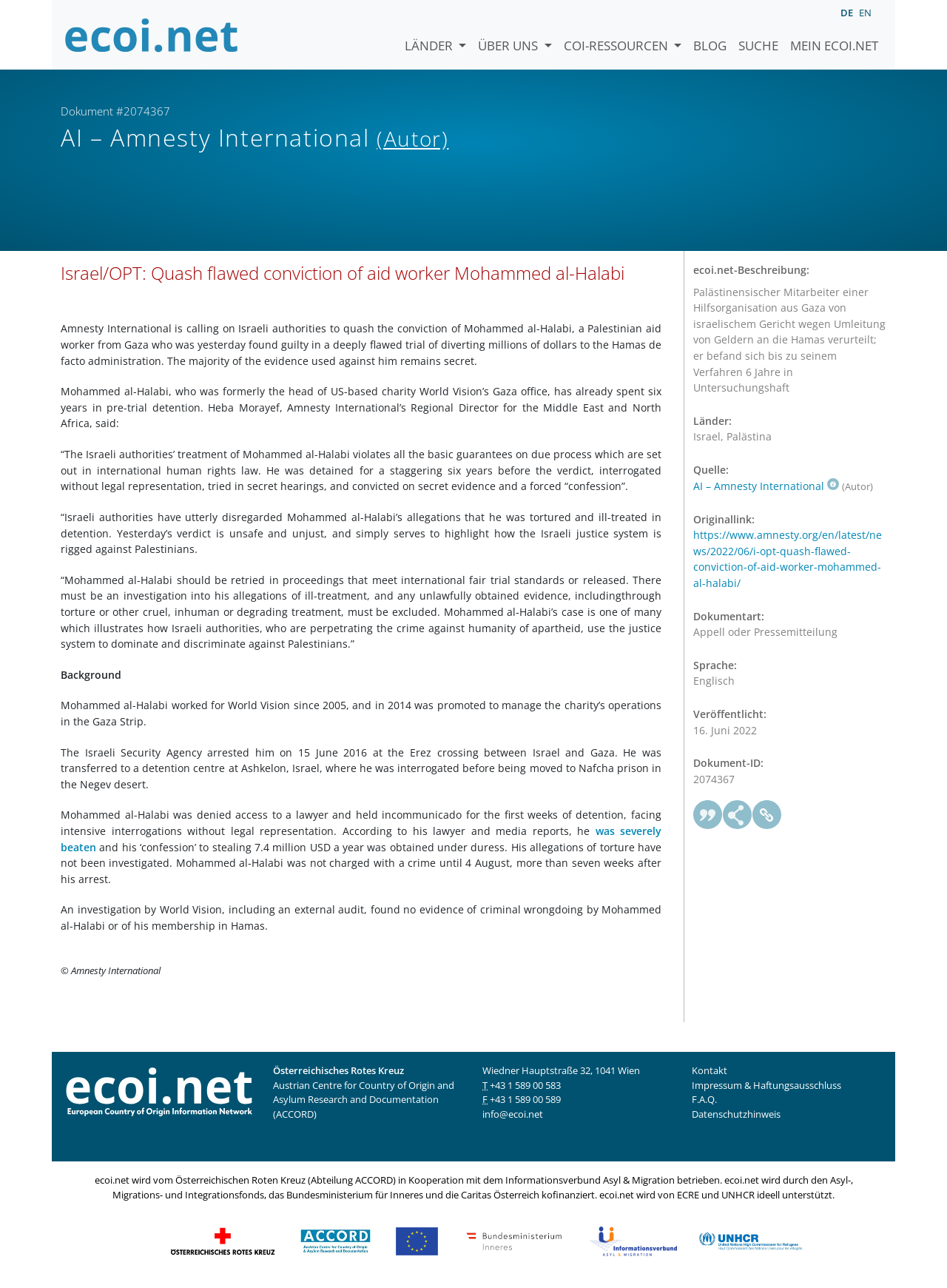Determine the bounding box coordinates of the region that needs to be clicked to achieve the task: "Click on the 'Zitieren als' link".

[0.732, 0.621, 0.763, 0.644]